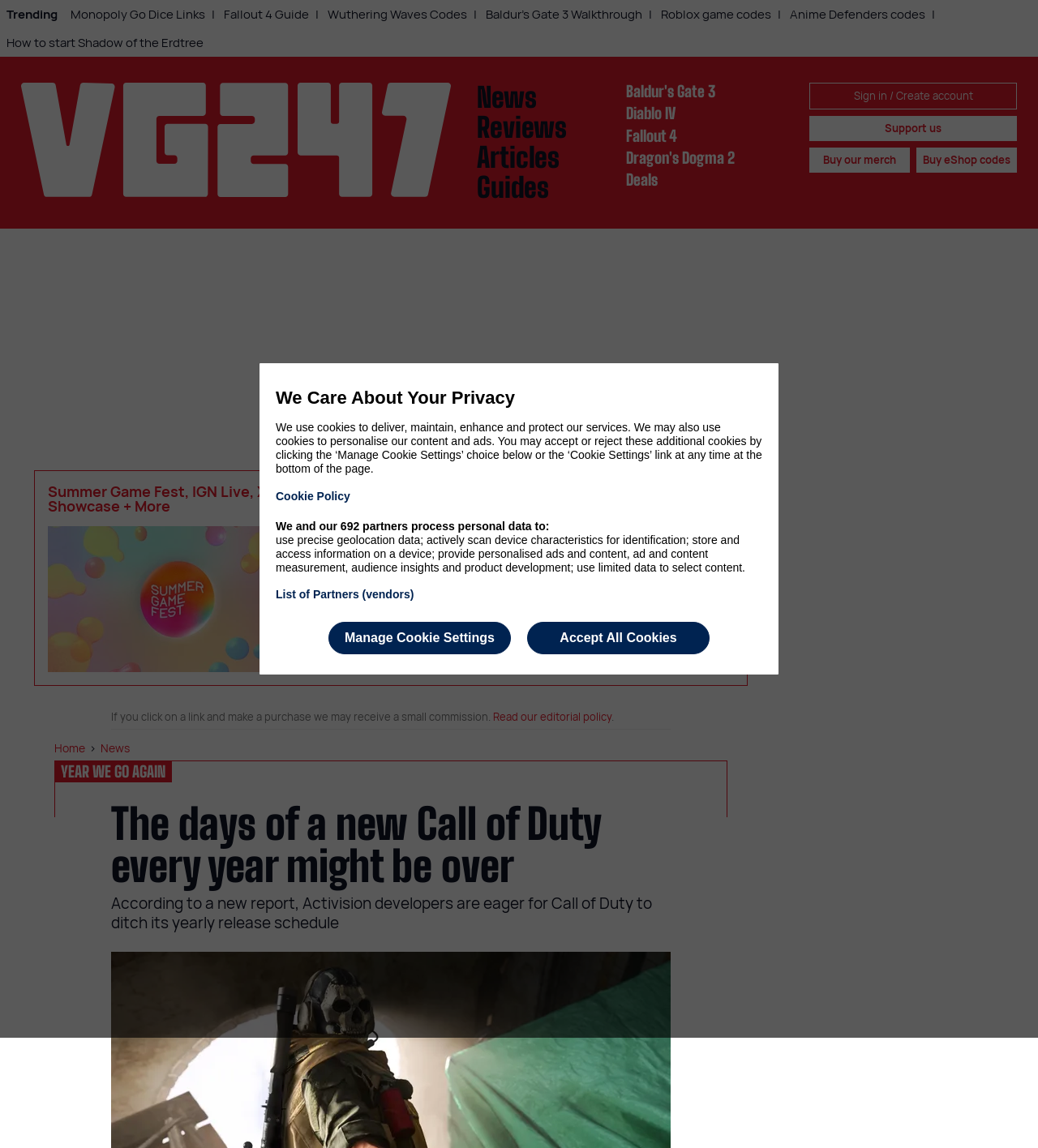Respond to the question with just a single word or phrase: 
What is the name of the website?

VG247